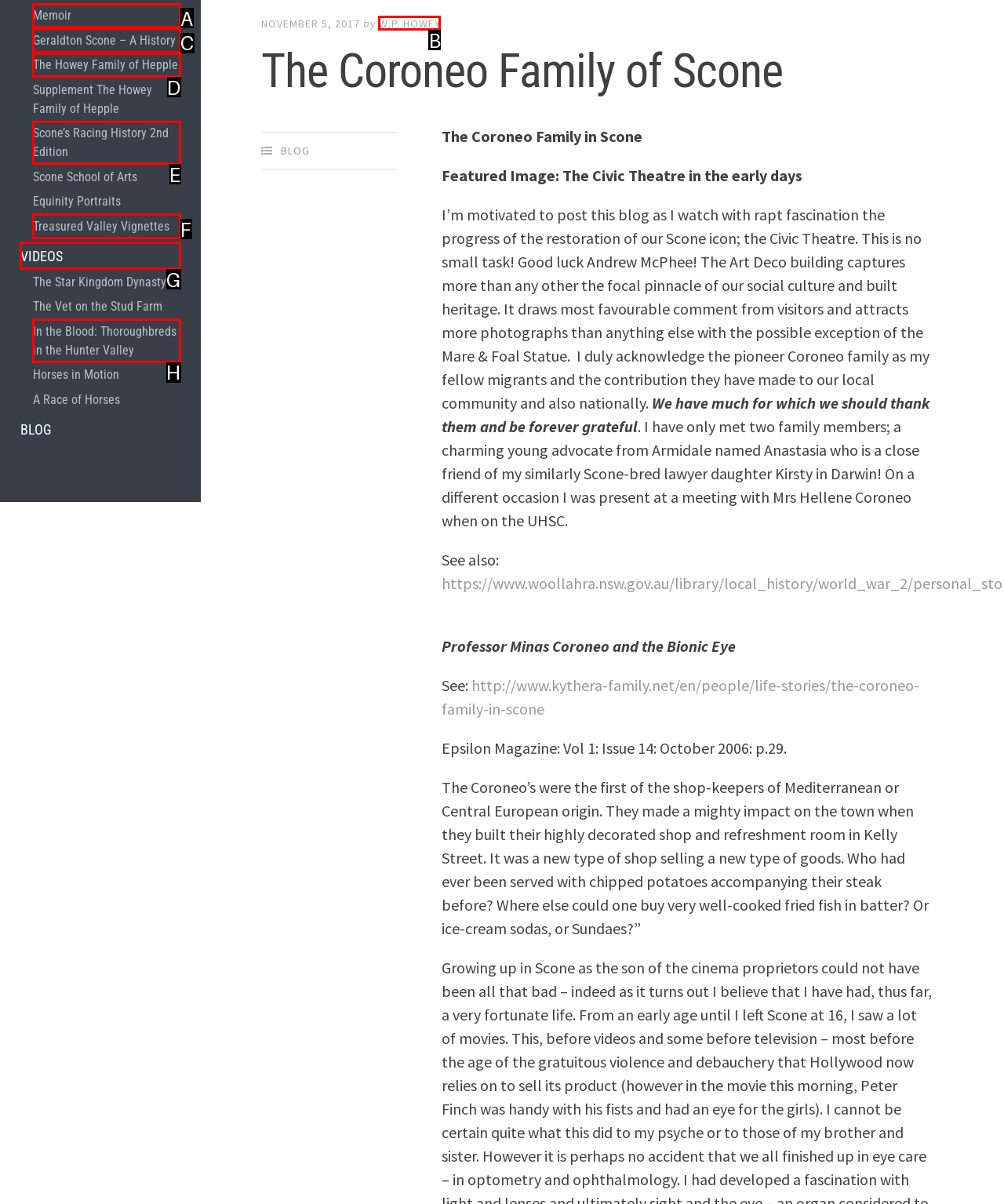Determine the HTML element that aligns with the description: Treasured Valley Vignettes
Answer by stating the letter of the appropriate option from the available choices.

F